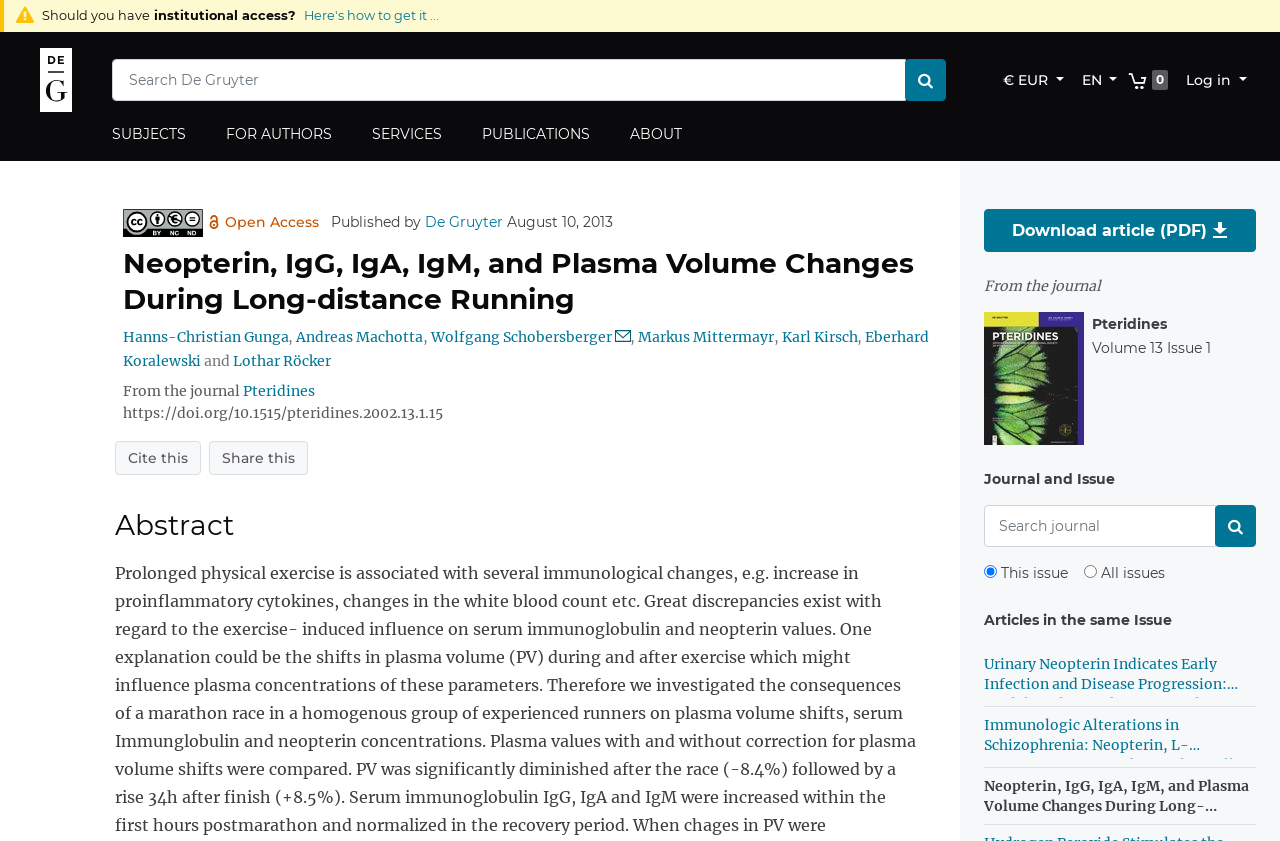Generate a comprehensive description of the webpage.

This webpage appears to be a scientific article page from De Gruyter, a publishing company. At the top, there is a navigation bar with links to the home page, search function, and options to log in or change the language. Below the navigation bar, there are several links to different sections of the website, including subjects, authors, services, publications, and about.

The main content of the page is an article titled "Neopterin, IgG, IgA, IgM, and Plasma Volume Changes During Long-distance Running". The article has a heading with the title, followed by the authors' names, Hanns-Christian Gunga, Andreas Machotta, Wolfgang Schobersberger, Markus Mittermayr, Karl Kirsch, Eberhard Koralewski, and Lothar Röcker. There is also an email logo and a link to the journal "Pteridines".

The article has an abstract section, which is headed by a "Abstract" title. Below the abstract, there are buttons to cite or share the article. On the right side of the page, there is a section with links to download the article in PDF format, and to view the journal and issue information. The journal and issue section includes a search function, radio buttons to select the current issue or all issues, and a list of articles in the same issue.

Throughout the page, there are several images, including the De Gruyter logo, an email logo, and a license logo. The page also has a search box at the top, which allows users to search the website.